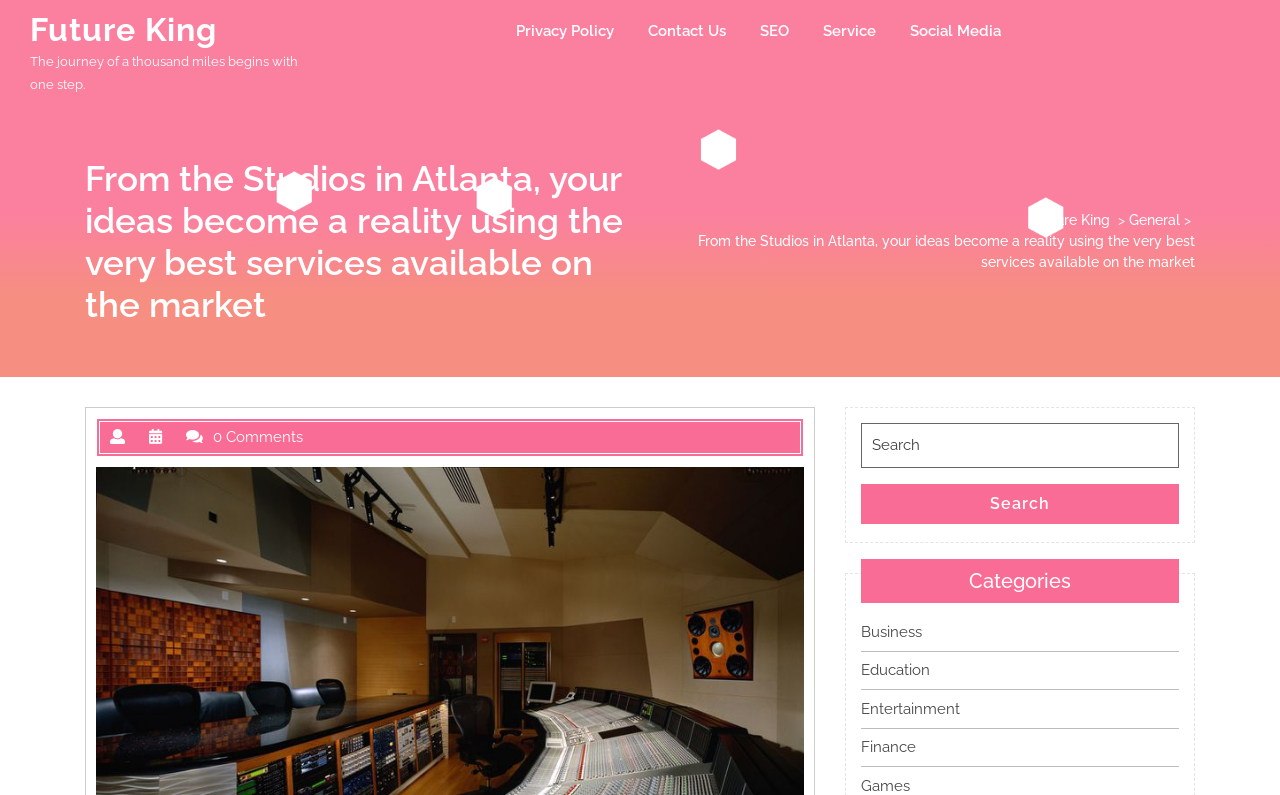Please specify the bounding box coordinates of the clickable region necessary for completing the following instruction: "View the 'Entertainment' category". The coordinates must consist of four float numbers between 0 and 1, i.e., [left, top, right, bottom].

[0.673, 0.88, 0.75, 0.903]